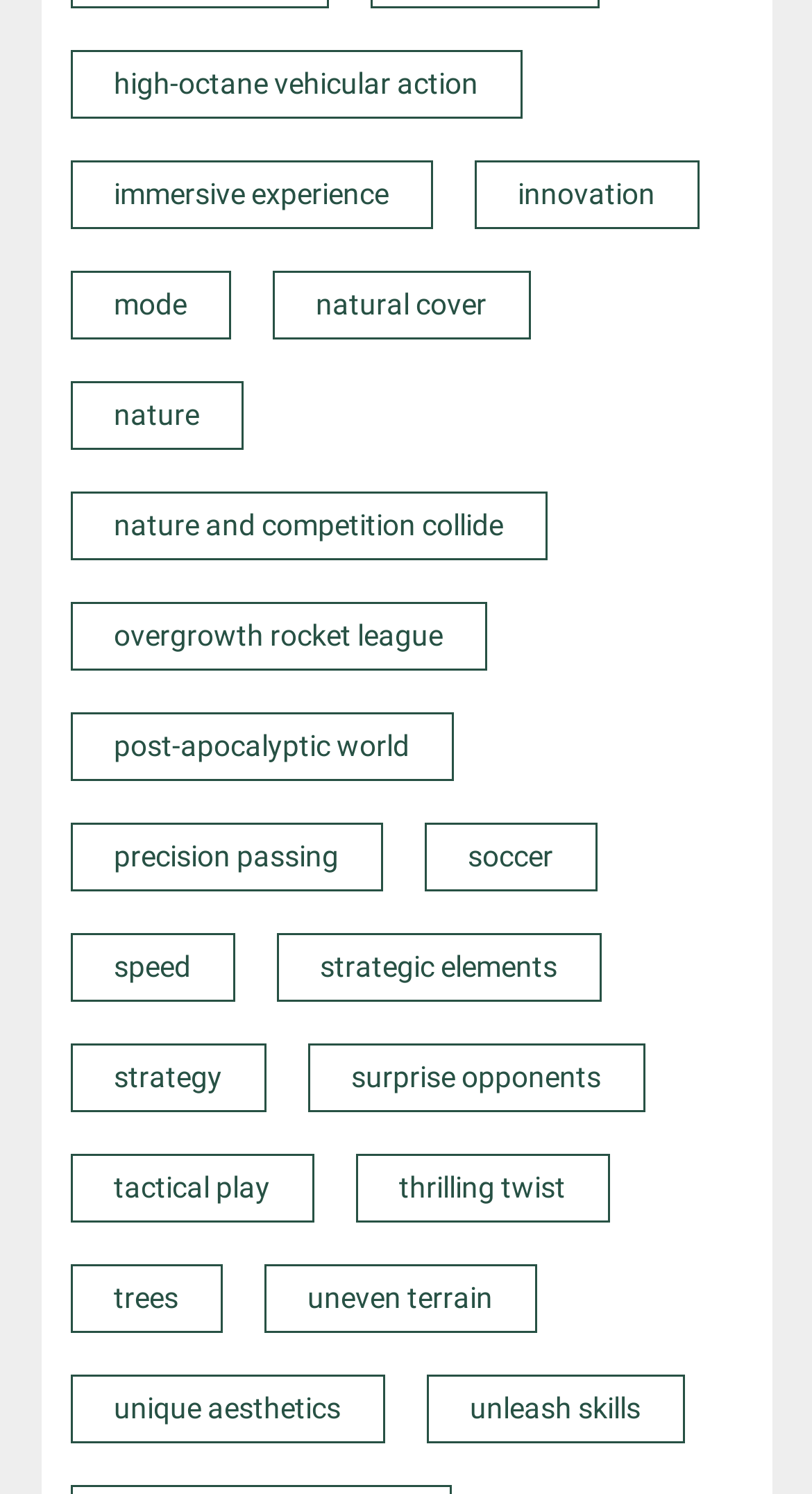Using the webpage screenshot, find the UI element described by soccer. Provide the bounding box coordinates in the format (top-left x, top-left y, bottom-right x, bottom-right y), ensuring all values are floating point numbers between 0 and 1.

[0.576, 0.562, 0.681, 0.584]